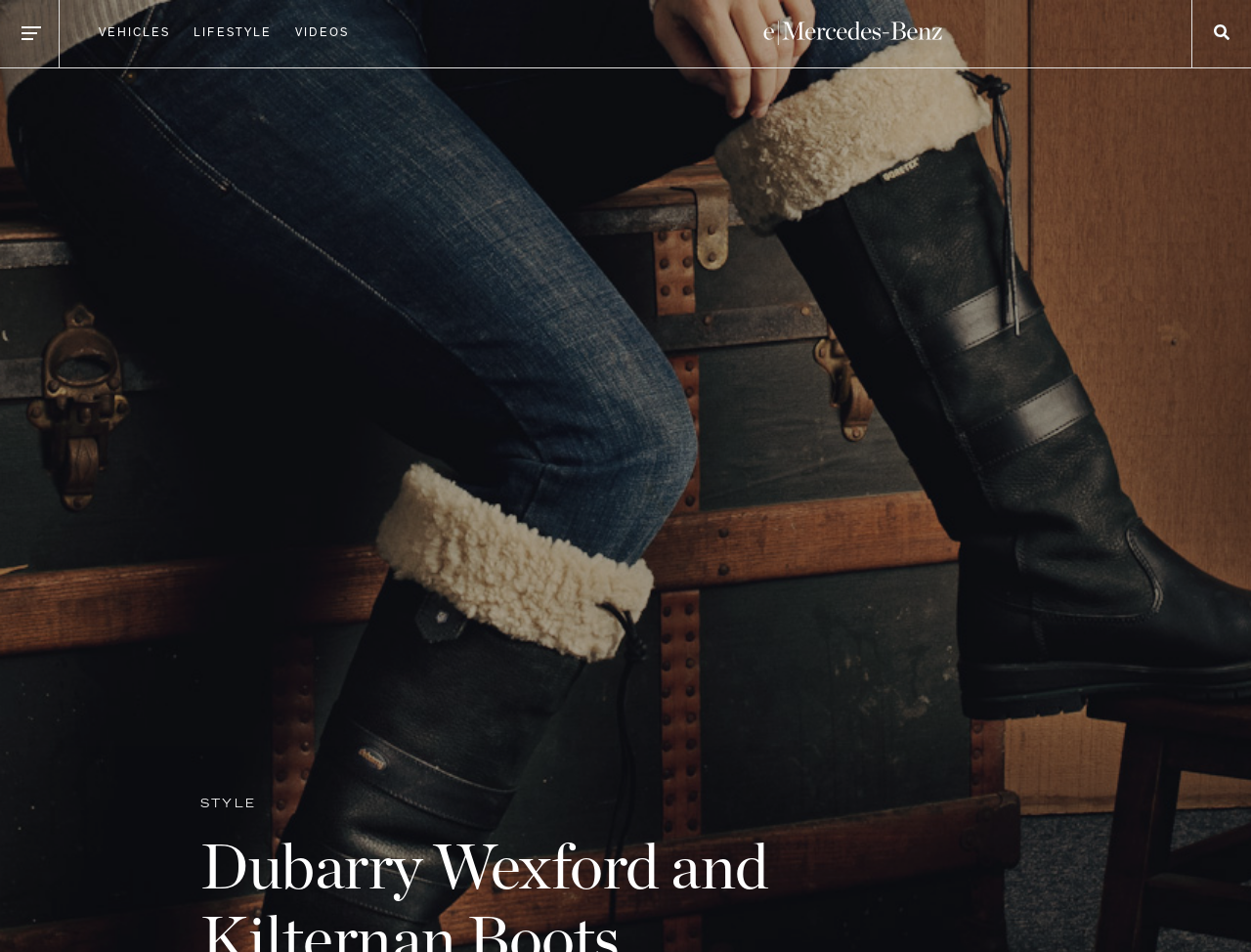Provide a thorough and detailed response to the question by examining the image: 
How many navigation links are at the top?

I counted the number of links at the top of the webpage, which are 'VEHICLES', 'LIFESTYLE', and 'VIDEOS', so there are 3 navigation links.